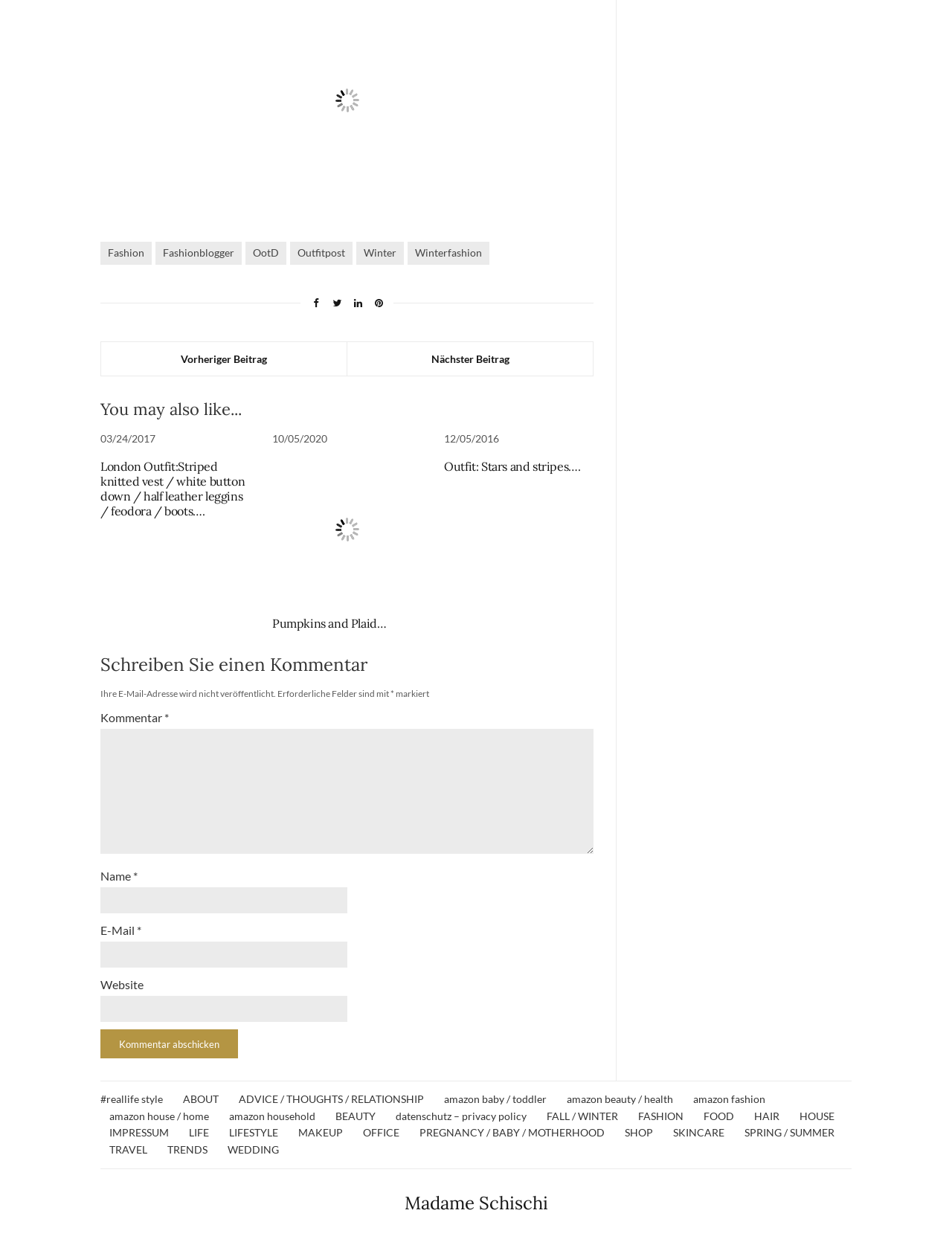Find the bounding box coordinates for the HTML element described as: "Madame Schischi". The coordinates should consist of four float values between 0 and 1, i.e., [left, top, right, bottom].

[0.129, 0.775, 0.871, 0.794]